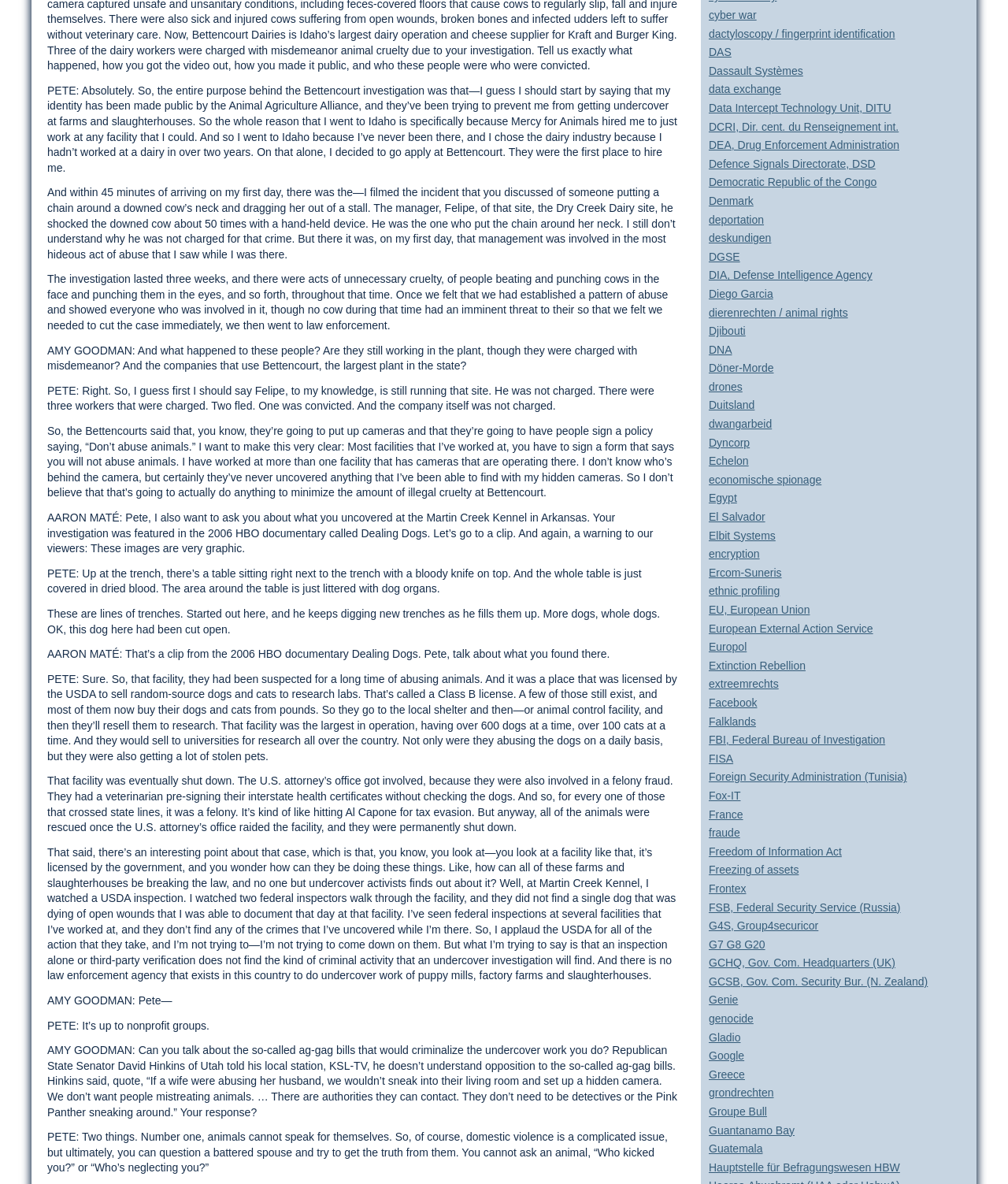Locate the bounding box coordinates of the segment that needs to be clicked to meet this instruction: "Click on the link 'Google'".

[0.703, 0.886, 0.738, 0.897]